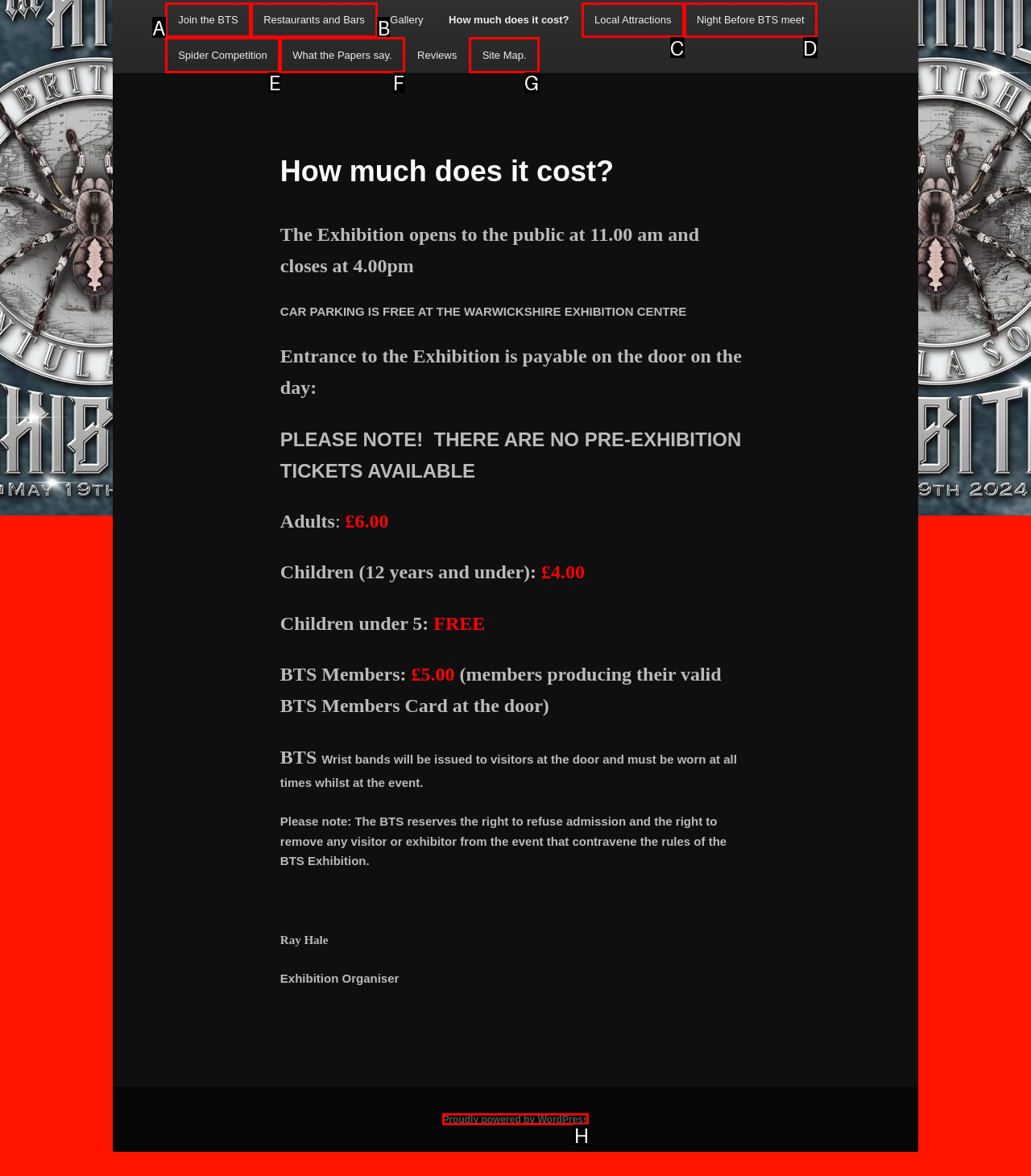Find the HTML element that matches the description: Proudly powered by WordPress
Respond with the corresponding letter from the choices provided.

H